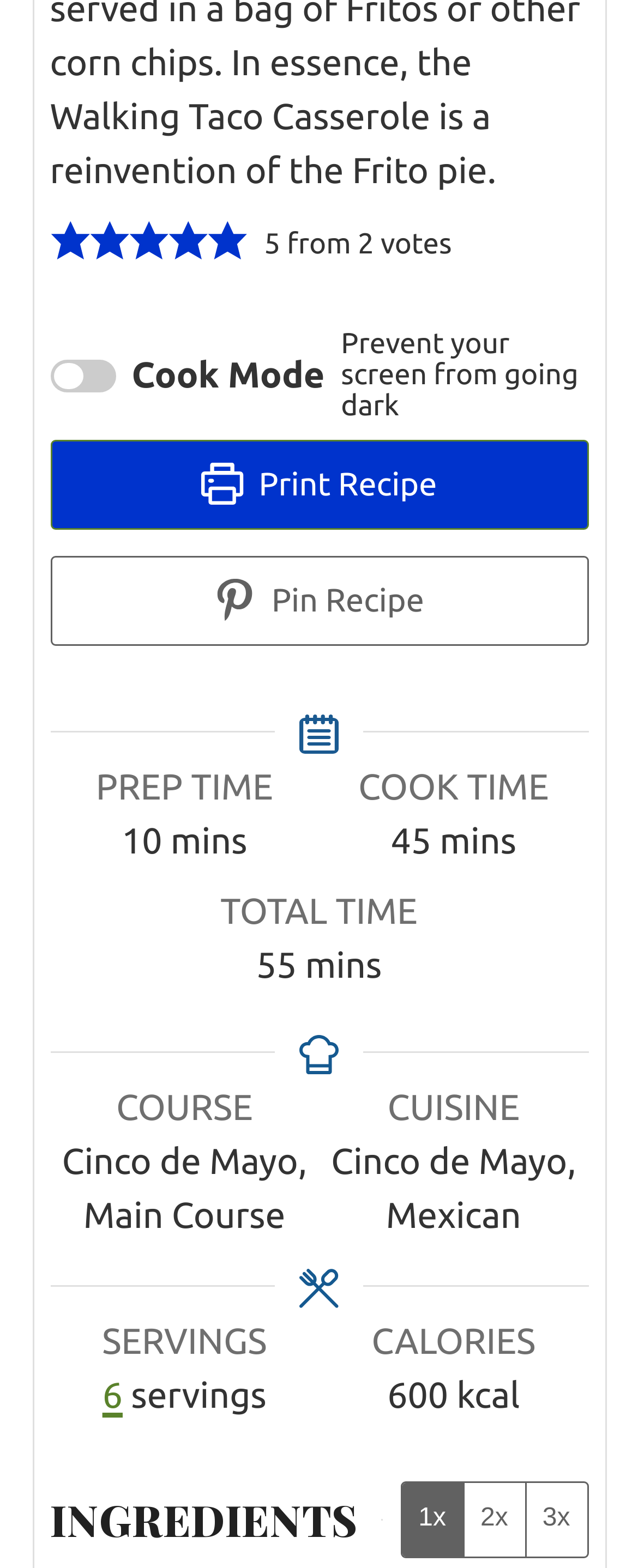Can you identify the bounding box coordinates of the clickable region needed to carry out this instruction: 'Click on the Kletische link'? The coordinates should be four float numbers within the range of 0 to 1, stated as [left, top, right, bottom].

None